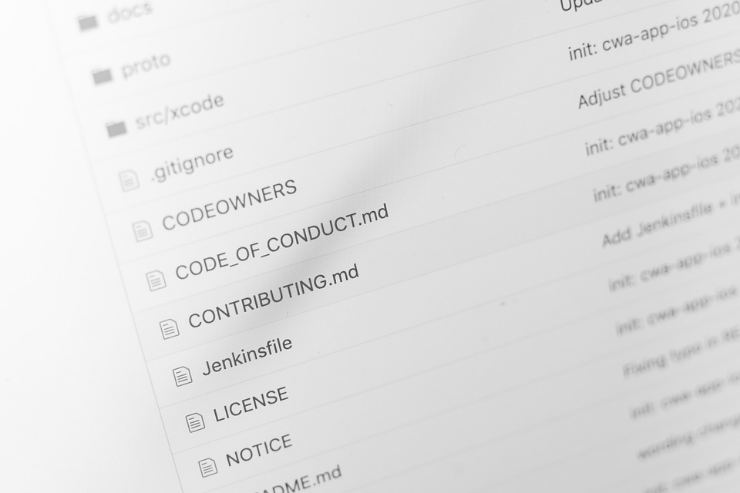Describe in detail everything you see in the image.

The image displays a close-up view of a digital interface showcasing various files within a project directory. The structure prominently features several key documents typically associated with collaborative software development and project management. Among these files, the "CODEOWNERS" file outlines ownership and responsibility for specific sections of the project, while "CODE_OF_CONDUCT.md" sets expectations for community behavior and interaction. The "CONTRIBUTING.md" file offers guidelines for how contributors can effectively engage with the project. Additional files visible include a "Jenkinsfile," which is used in continuous integration processes, and essential legal documents like "LICENSE" and "NOTICE." This visual encapsulates the organization and foundational documents crucial for maintaining collaborative and open-source projects.